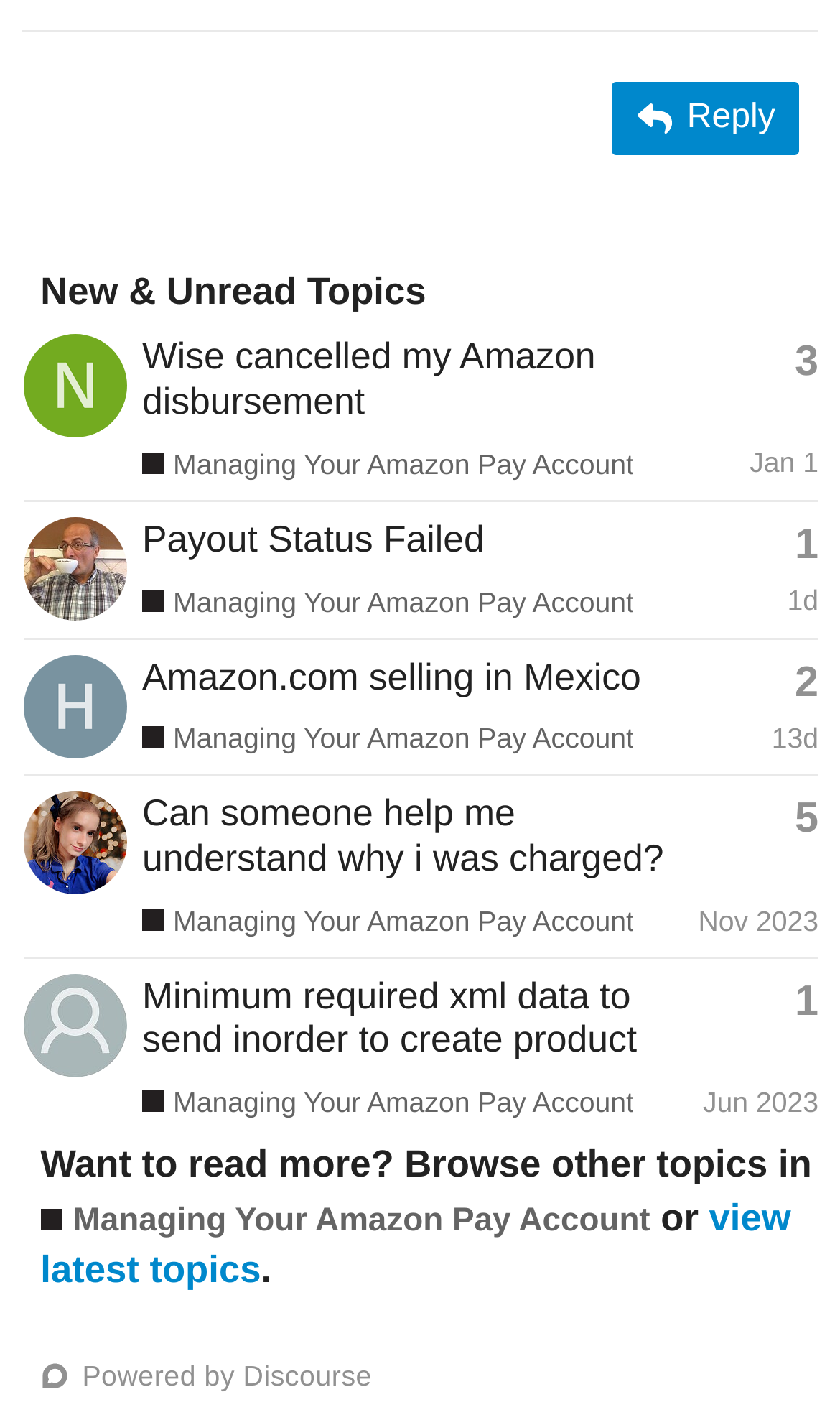Find the bounding box coordinates for the area that should be clicked to accomplish the instruction: "Click on the 'Reply' button".

[0.729, 0.057, 0.952, 0.109]